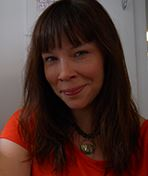Answer the following query concisely with a single word or phrase:
What color is Julie Babcock's shirt?

Orange